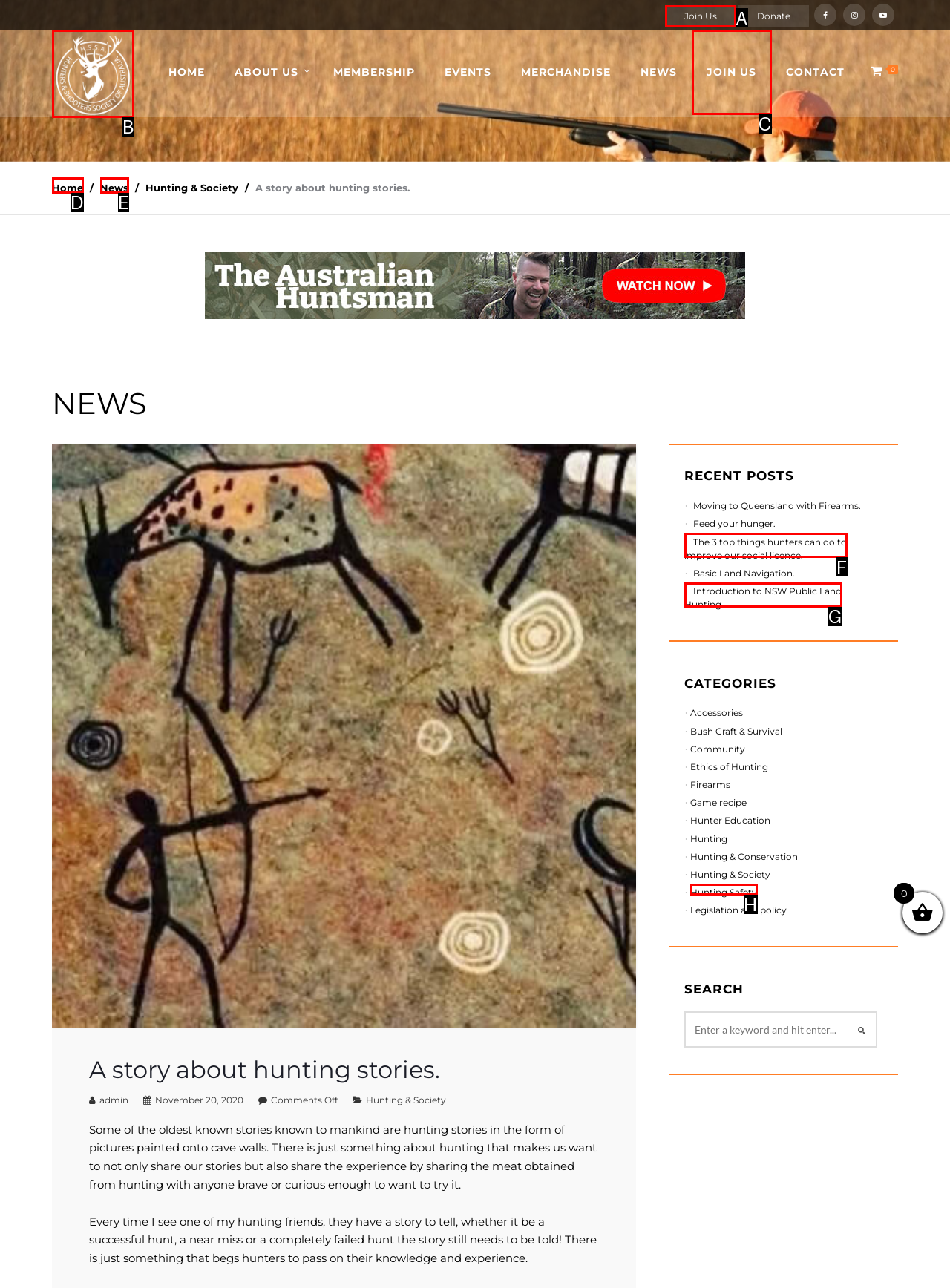Identify the bounding box that corresponds to: input value="Email *" aria-describedby="email-notes" name="email"
Respond with the letter of the correct option from the provided choices.

None